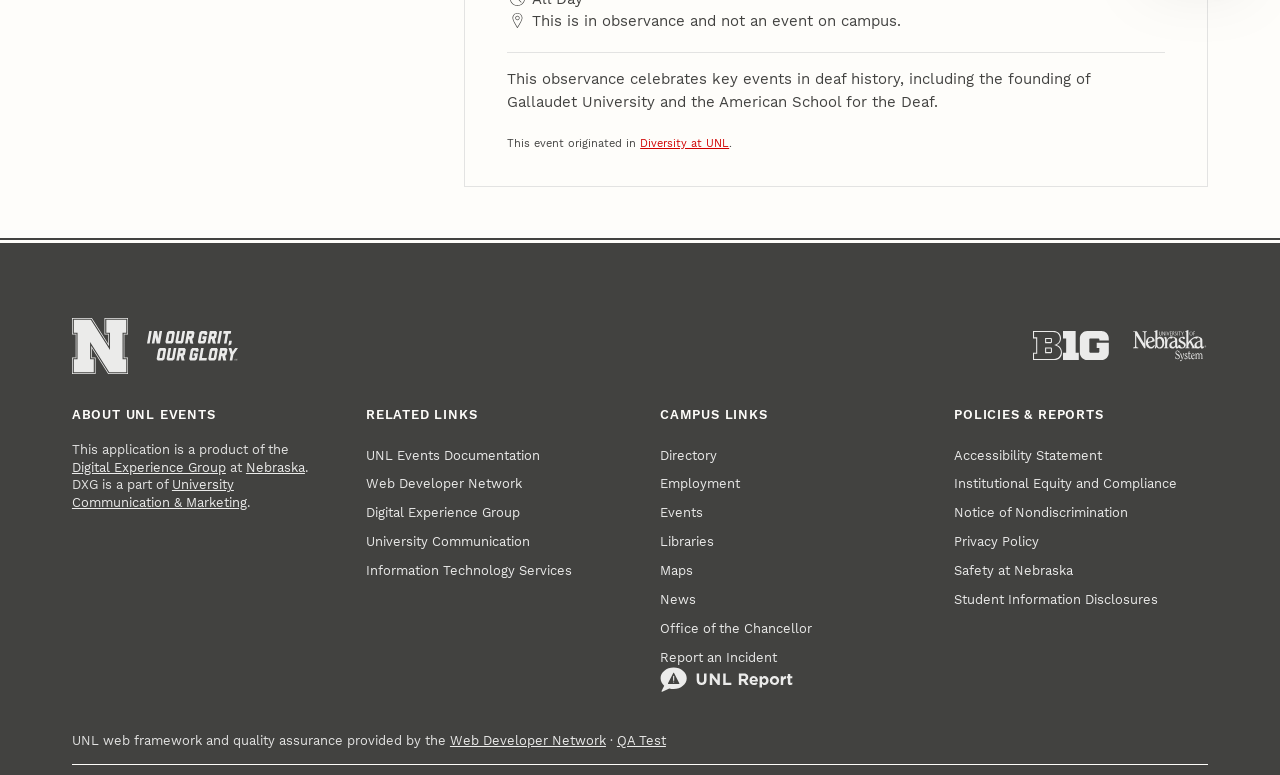Highlight the bounding box coordinates of the element you need to click to perform the following instruction: "View the Accessibility Statement."

[0.746, 0.569, 0.861, 0.606]